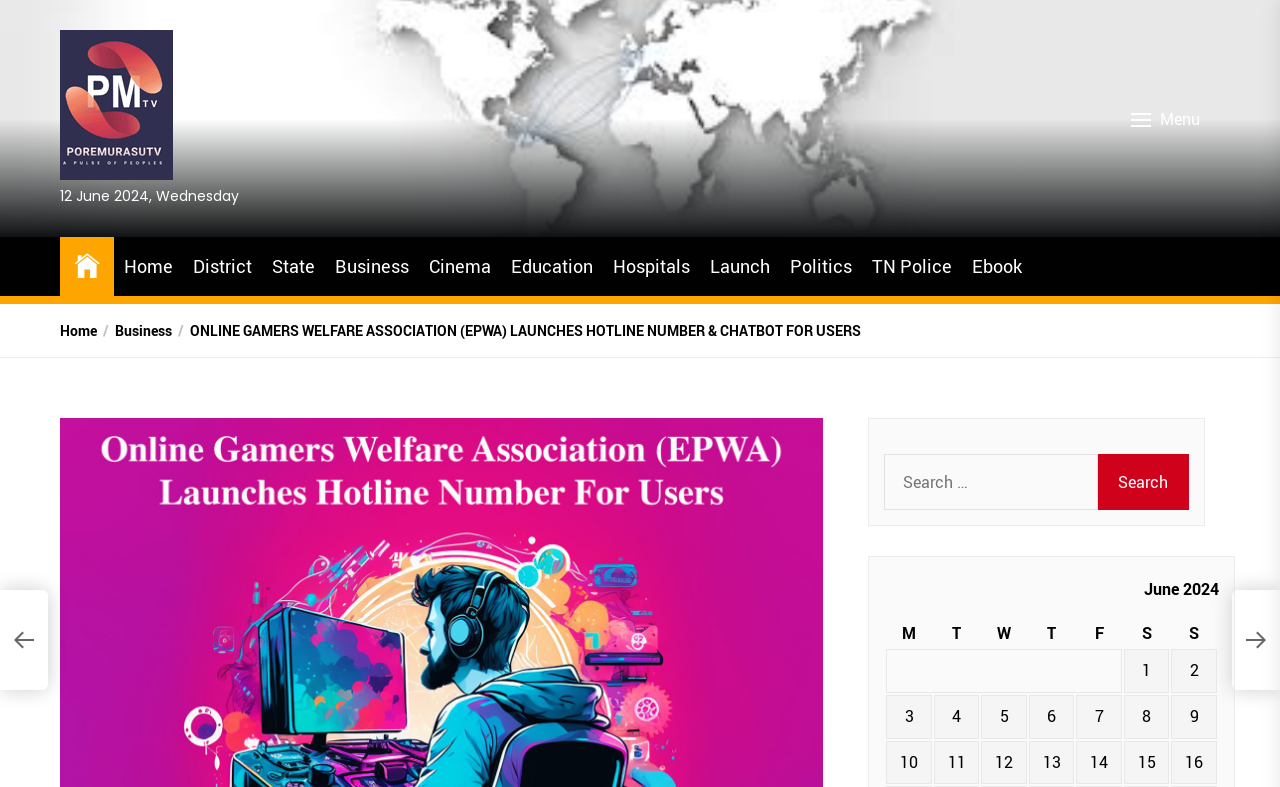Identify the bounding box coordinates for the UI element mentioned here: "Garden Kitchen & Barbecue". Provide the coordinates as four float values between 0 and 1, i.e., [left, top, right, bottom].

None